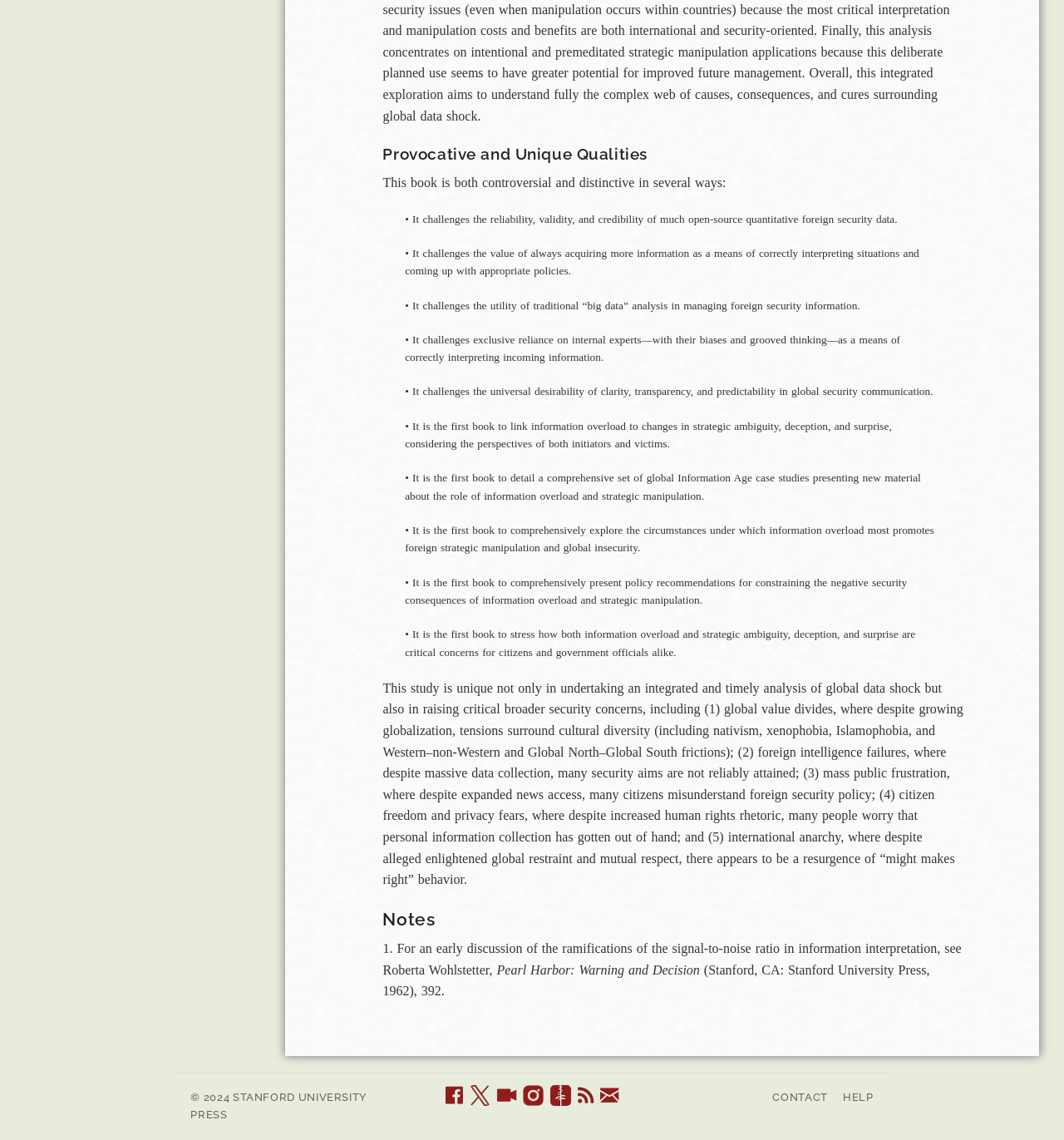How many unique qualities does this book have?
Examine the screenshot and reply with a single word or phrase.

7